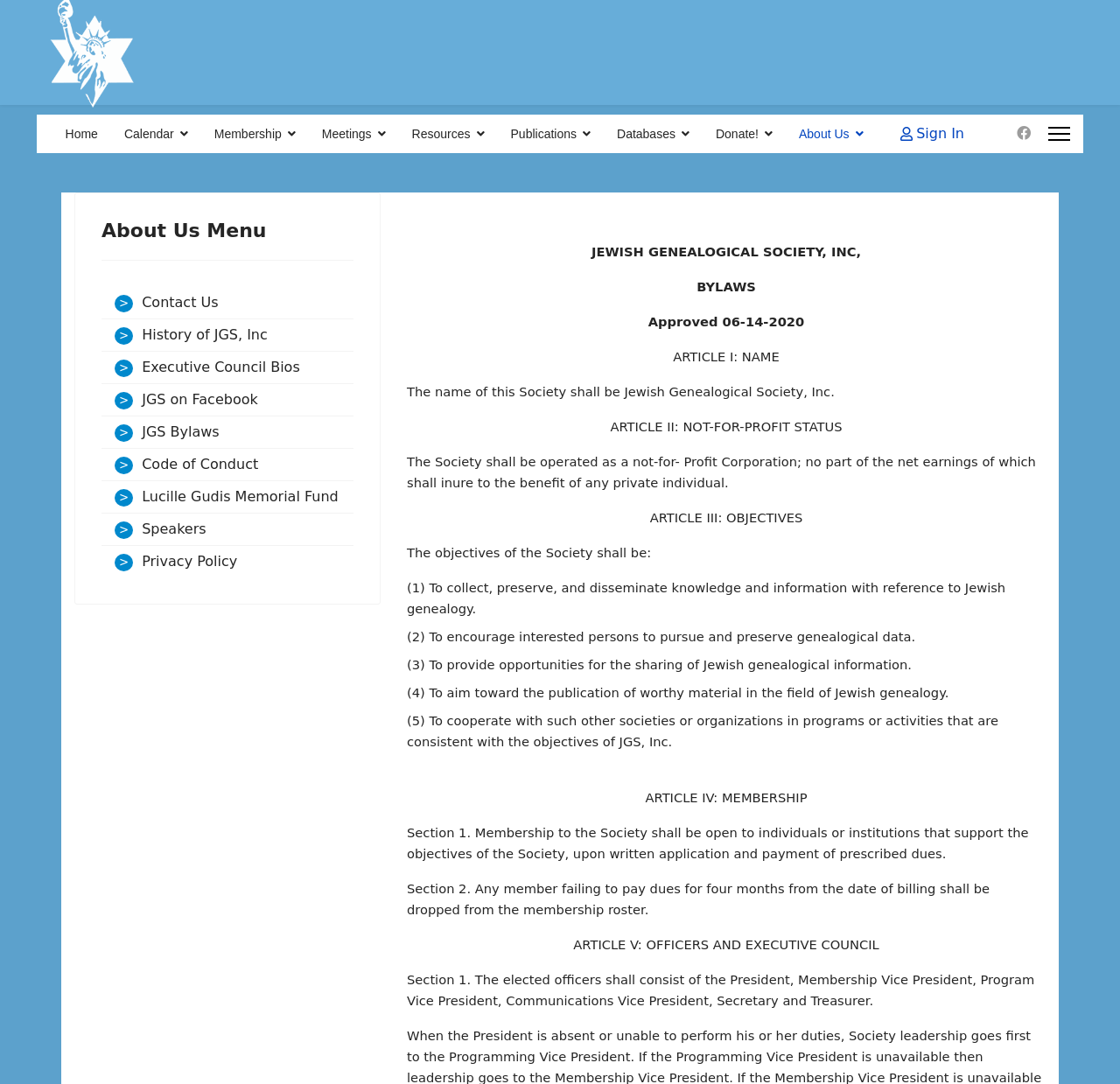Identify the bounding box of the UI element described as follows: "Lucille Gudis Memorial Fund". Provide the coordinates as four float numbers in the range of 0 to 1 [left, top, right, bottom].

[0.127, 0.449, 0.302, 0.468]